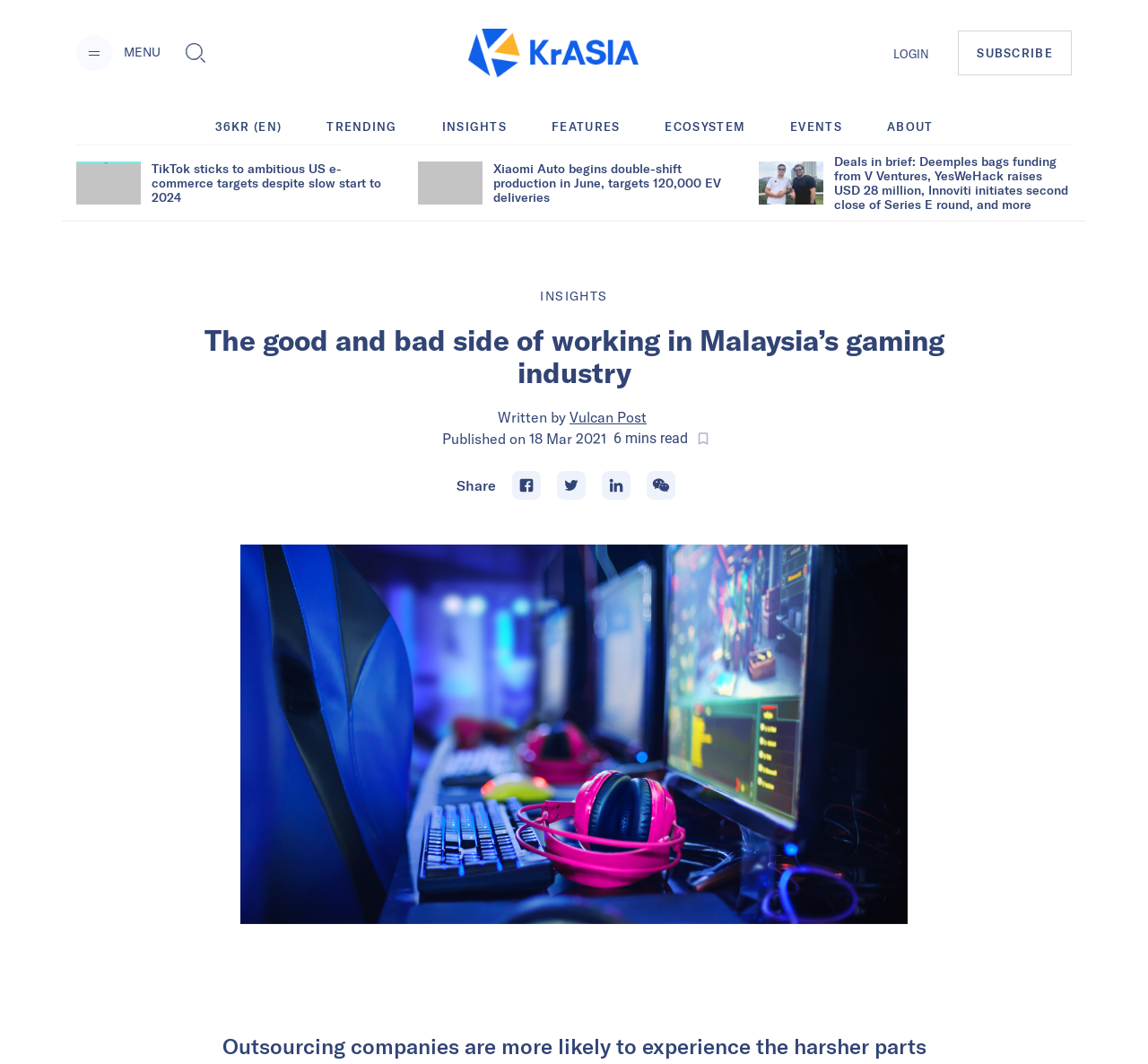Identify the bounding box coordinates of the region that needs to be clicked to carry out this instruction: "Click the menu button". Provide these coordinates as four float numbers ranging from 0 to 1, i.e., [left, top, right, bottom].

[0.066, 0.033, 0.098, 0.067]